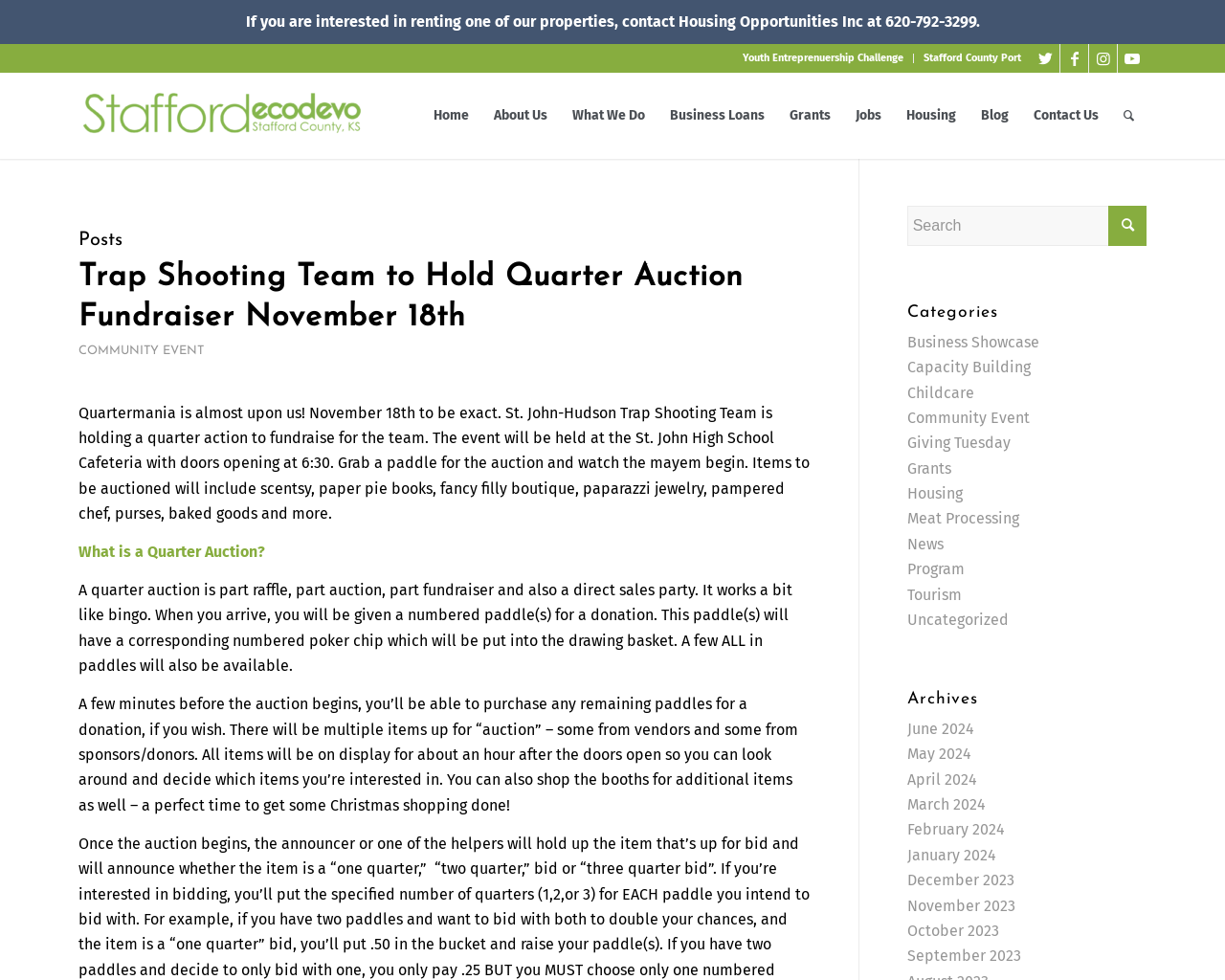What type of event is the quarter auction?
Provide a one-word or short-phrase answer based on the image.

Fundraiser